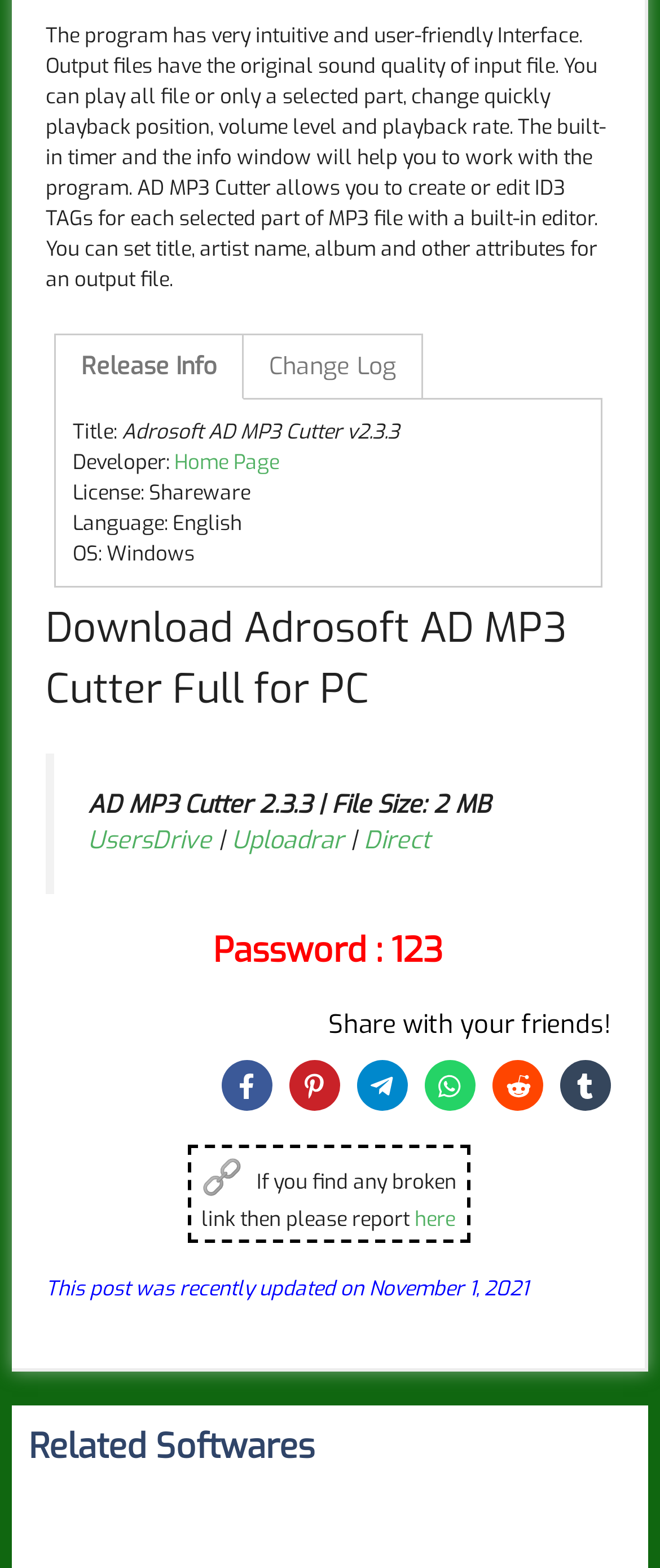Pinpoint the bounding box coordinates of the area that must be clicked to complete this instruction: "Share on Facebook".

[0.336, 0.676, 0.413, 0.708]